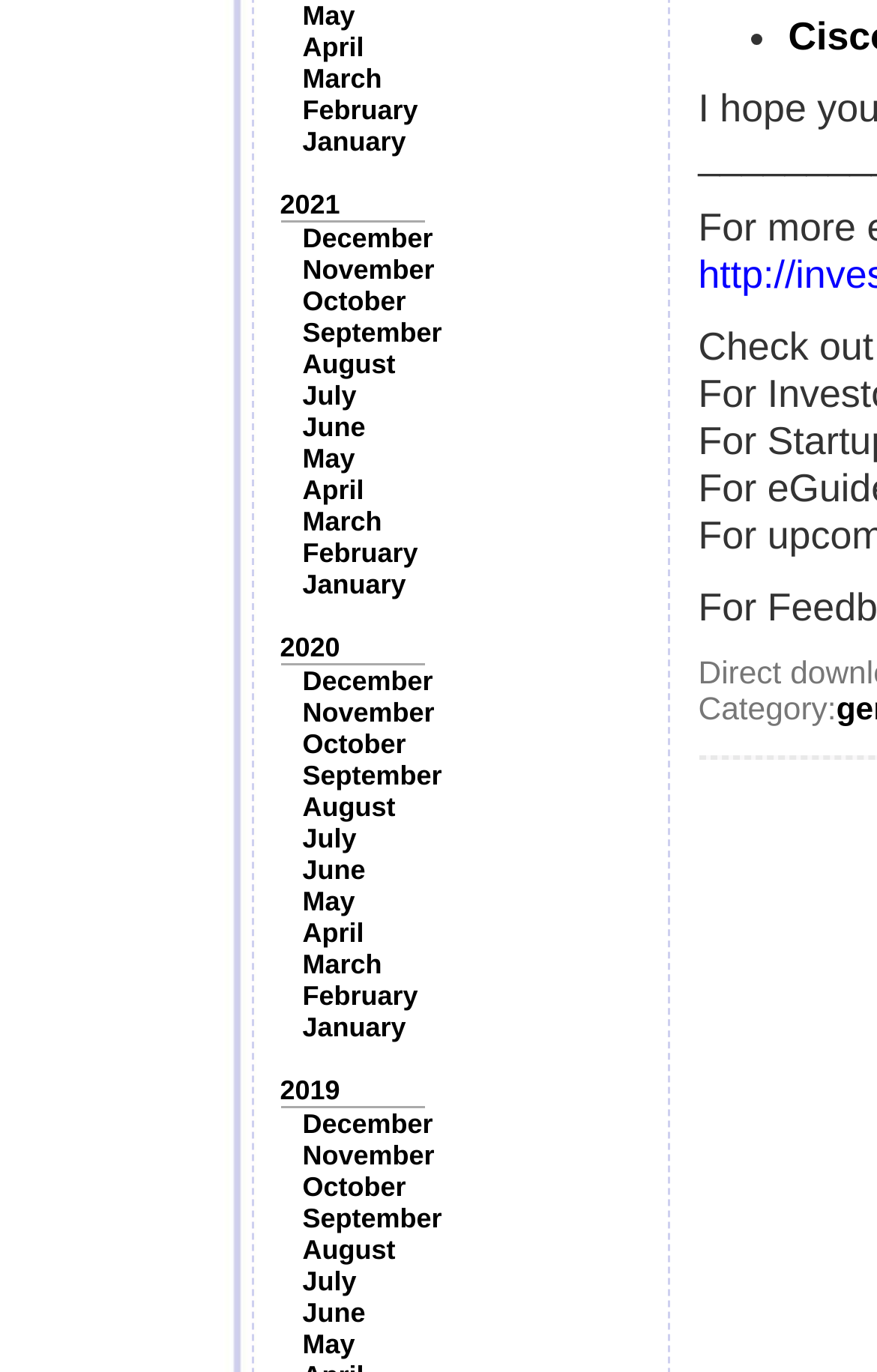Give a one-word or short-phrase answer to the following question: 
What is the category label?

Category: